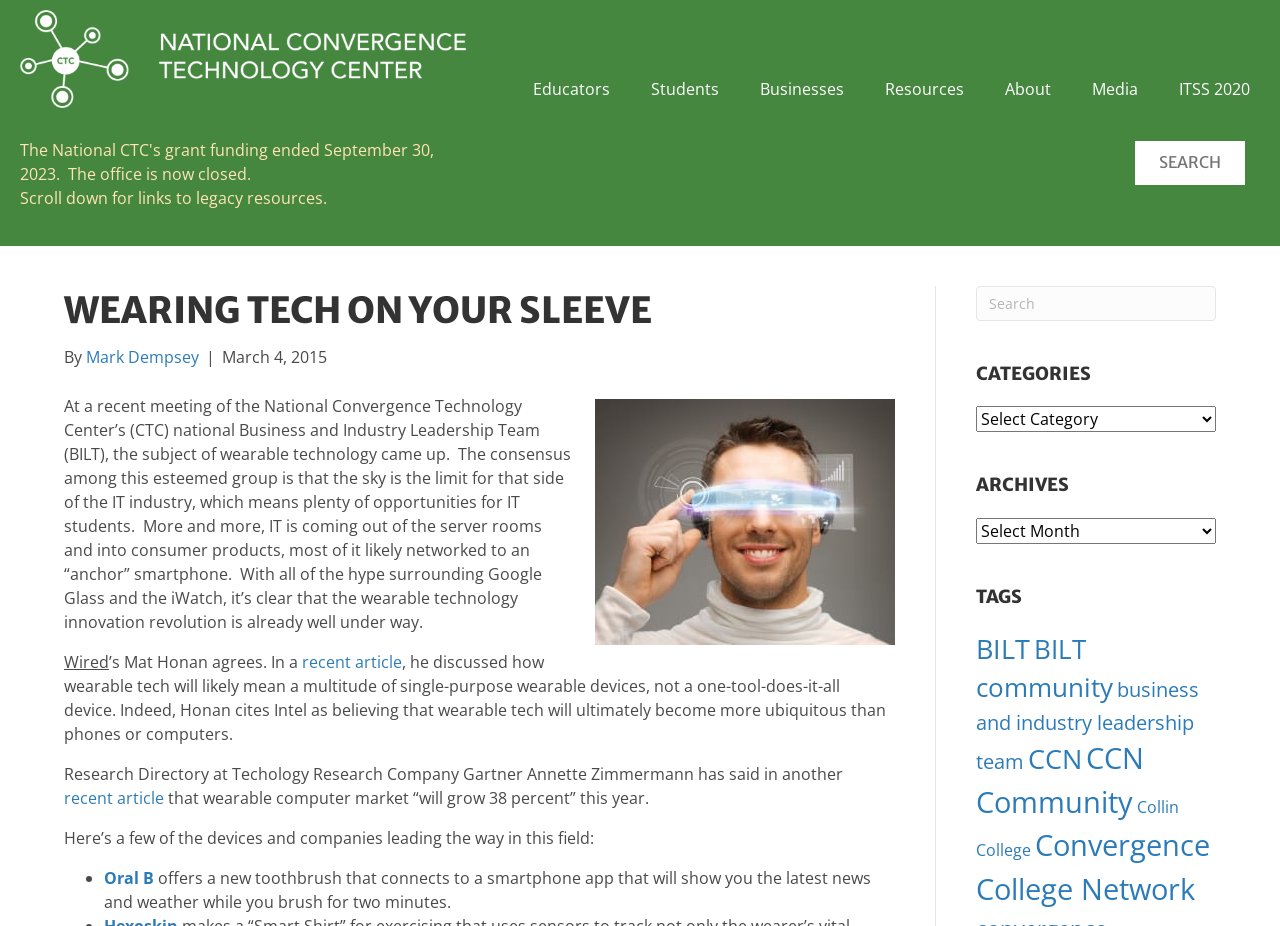Determine the bounding box coordinates of the clickable region to execute the instruction: "Click the 'TEST' link". The coordinates should be four float numbers between 0 and 1, denoted as [left, top, right, bottom].

[0.016, 0.05, 0.365, 0.074]